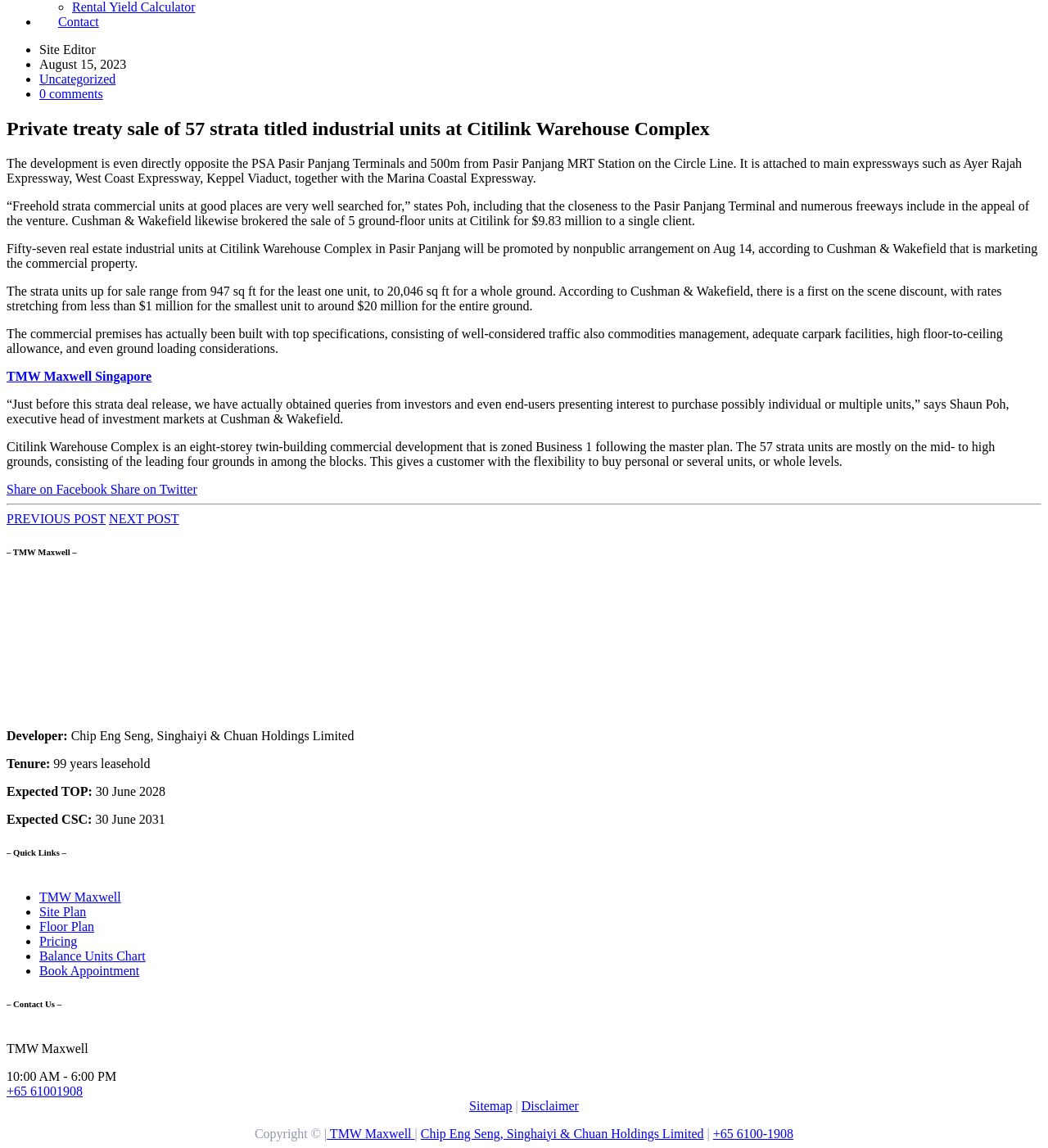Using the provided element description: "Floor Plan", determine the bounding box coordinates of the corresponding UI element in the screenshot.

[0.038, 0.801, 0.09, 0.813]